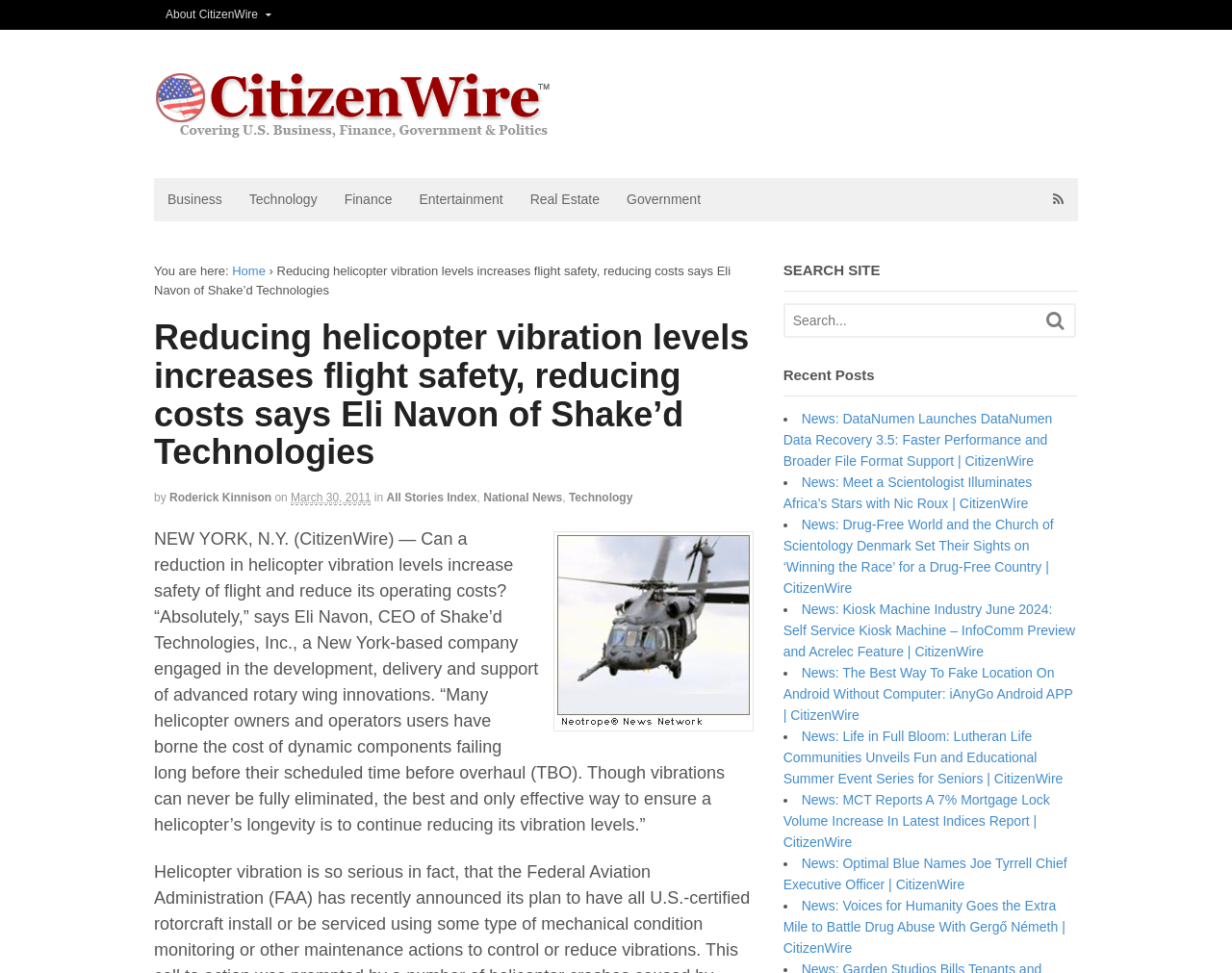Construct a thorough caption encompassing all aspects of the webpage.

The webpage appears to be a news article from CitizenWire, with a focus on a story about reducing helicopter vibration levels to increase flight safety and reduce operating costs. 

At the top of the page, there is a navigation menu with links to various sections, including "About CitizenWire", "Business", "Technology", "Finance", "Entertainment", "Real Estate", and "Government". 

Below the navigation menu, there is a breadcrumb trail indicating the current location on the website, with links to "Home" and the current article title. 

The main article title, "Reducing helicopter vibration levels increases flight safety, reducing costs says Eli Navon of Shake’d Technologies", is prominently displayed, followed by a brief summary of the article and a photo of Shake'd Technologies, Inc. 

The article itself is a lengthy text block that discusses the benefits of reducing helicopter vibration levels, with quotes from Eli Navon, CEO of Shake'd Technologies, Inc. 

On the right side of the page, there is a search bar with a button to submit a search query. Below the search bar, there is a section titled "Recent Posts" that lists several news articles with brief summaries and links to read more. 

Overall, the webpage is a news article with a clear focus on the topic, accompanied by navigation menus, a search bar, and a list of recent news articles.